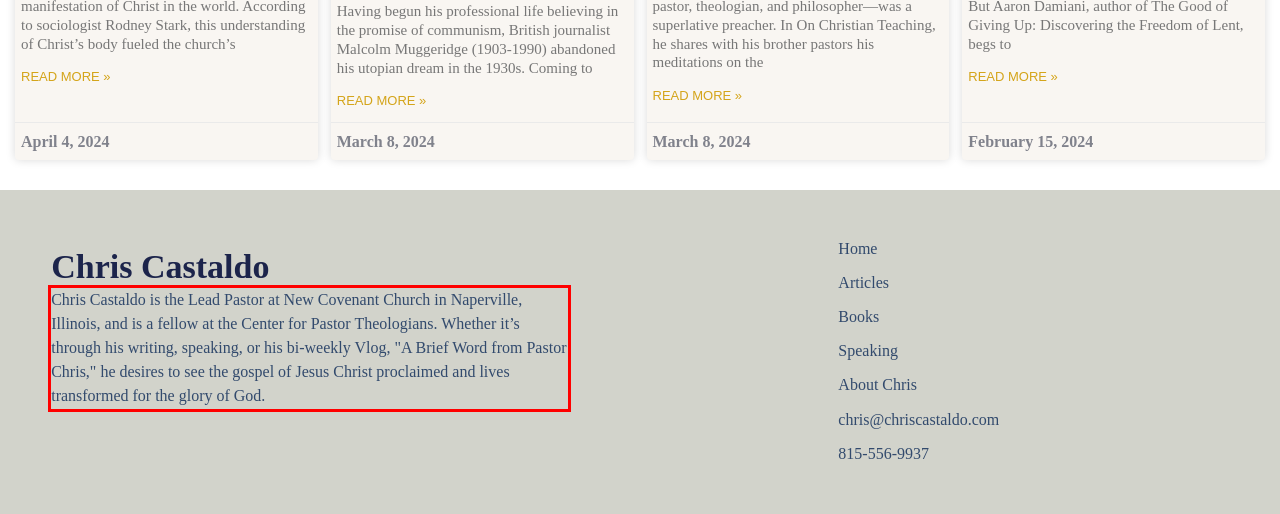You have a webpage screenshot with a red rectangle surrounding a UI element. Extract the text content from within this red bounding box.

Chris Castaldo is the Lead Pastor at New Covenant Church in Naperville, Illinois, and is a fellow at the Center for Pastor Theologians. Whether it’s through his writing, speaking, or his bi-weekly Vlog, "A Brief Word from Pastor Chris," he desires to see the gospel of Jesus Christ proclaimed and lives transformed for the glory of God.